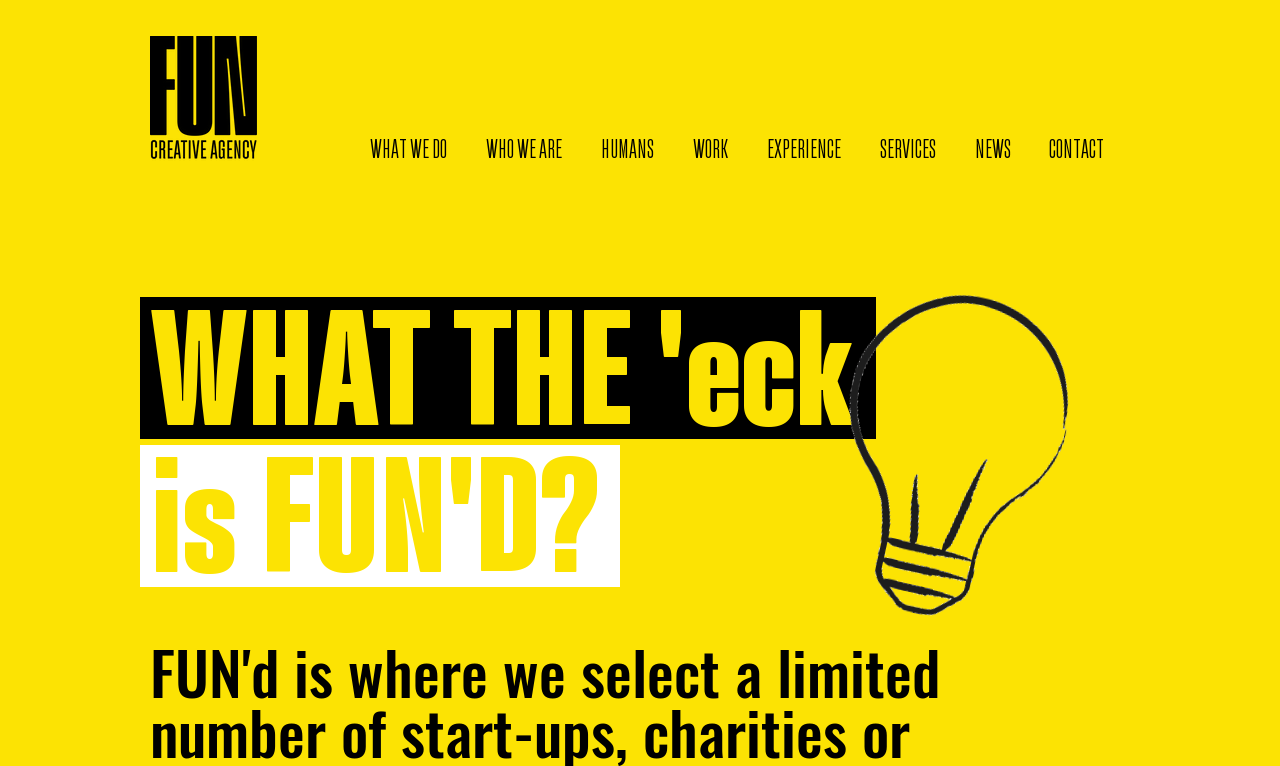Locate the bounding box coordinates of the element that should be clicked to execute the following instruction: "Click on 'WHAT WE DO'".

[0.273, 0.158, 0.364, 0.223]